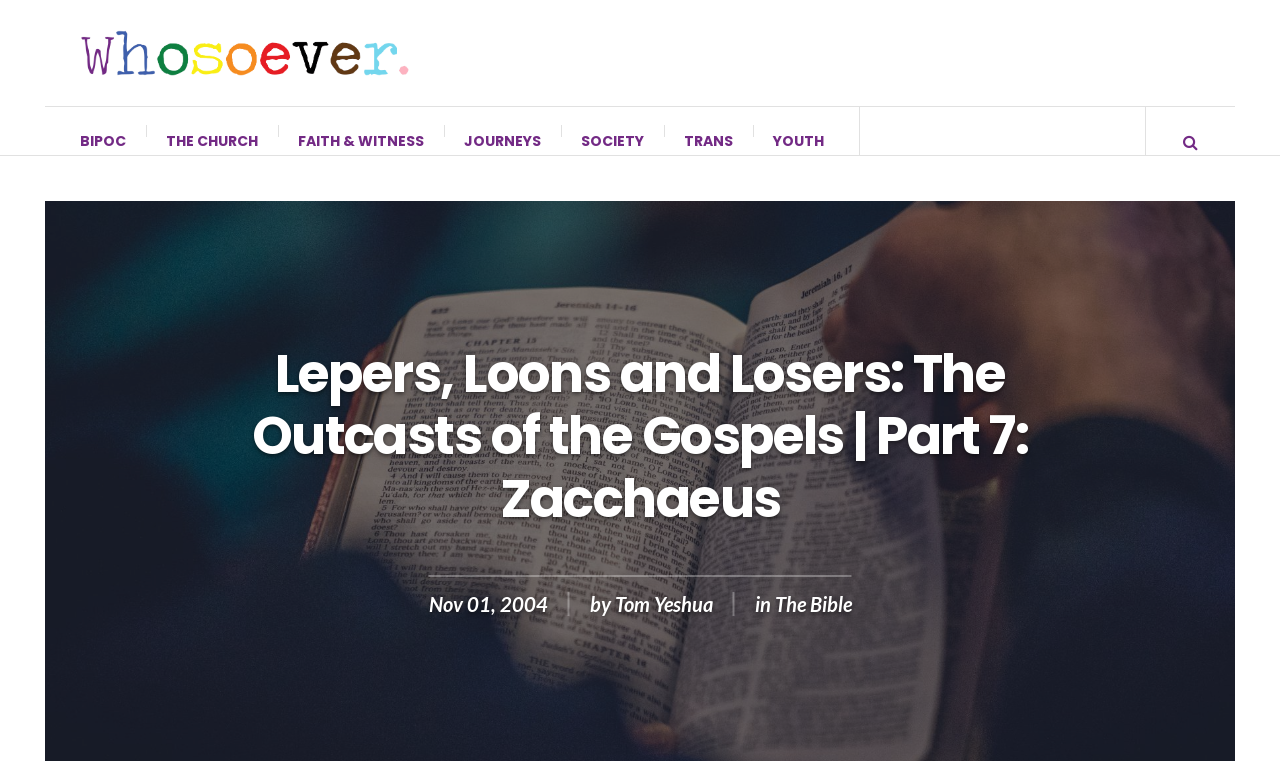Refer to the element description Youth and identify the corresponding bounding box in the screenshot. Format the coordinates as (top-left x, top-left y, bottom-right x, bottom-right y) with values in the range of 0 to 1.

[0.589, 0.137, 0.66, 0.224]